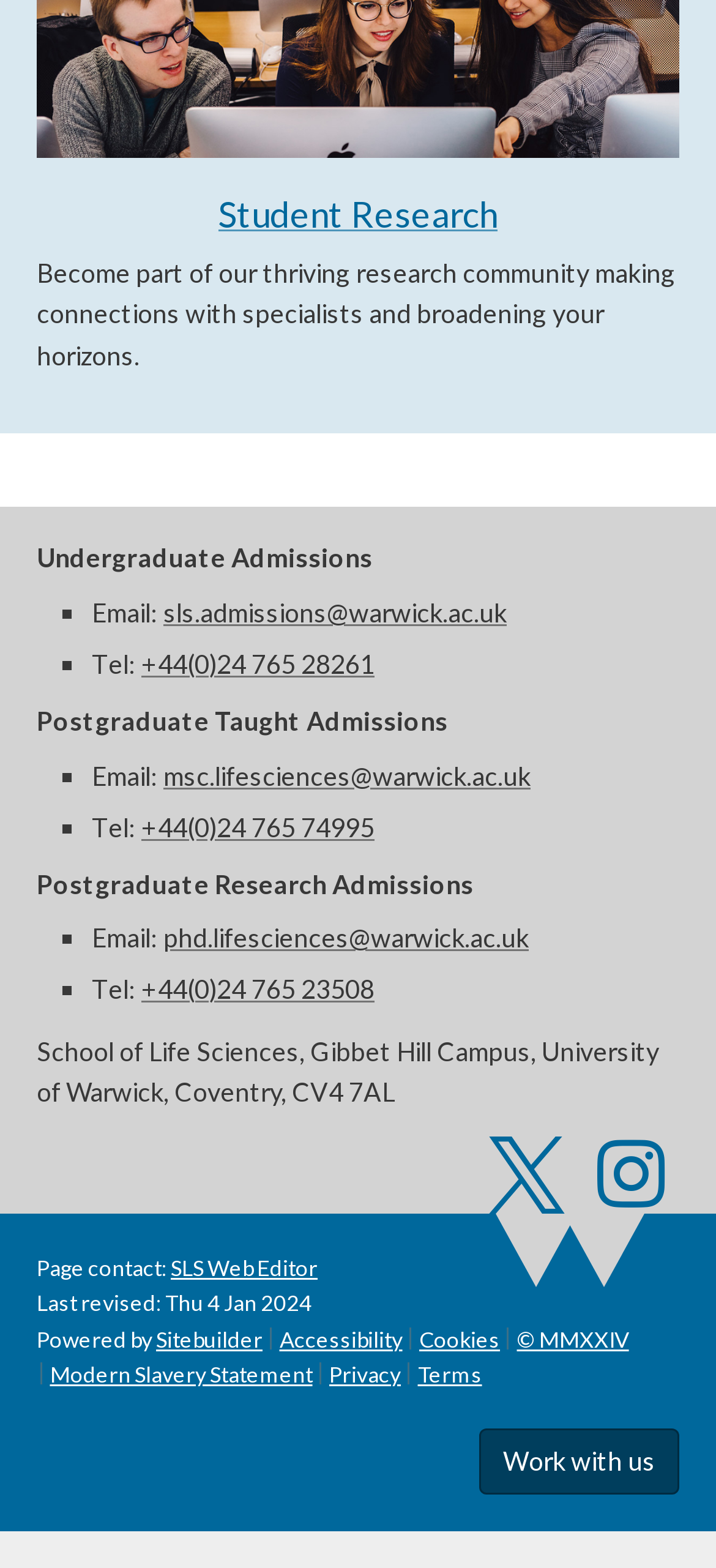Please locate the bounding box coordinates of the element that should be clicked to achieve the given instruction: "Follow Warwick Life Sciences on Twitter".

[0.681, 0.751, 0.788, 0.771]